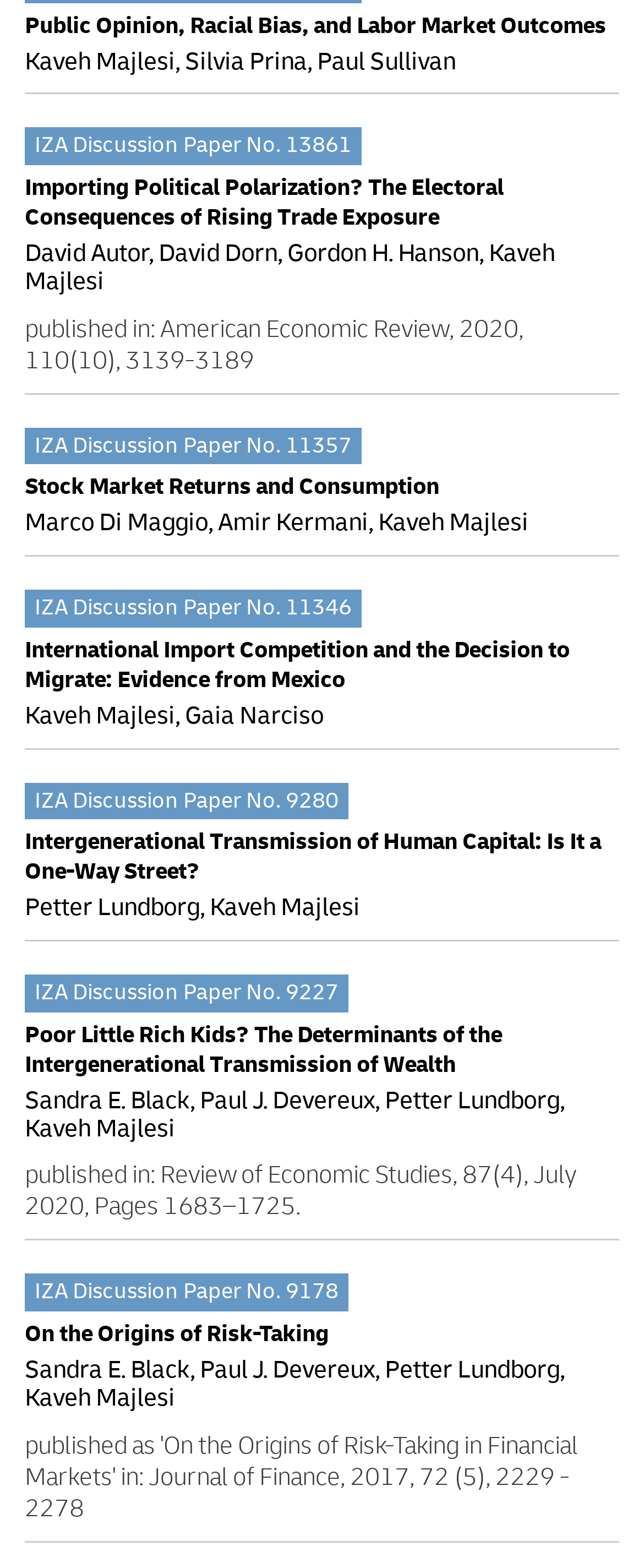How many authors are listed on this webpage?
Answer the question with a single word or phrase, referring to the image.

7